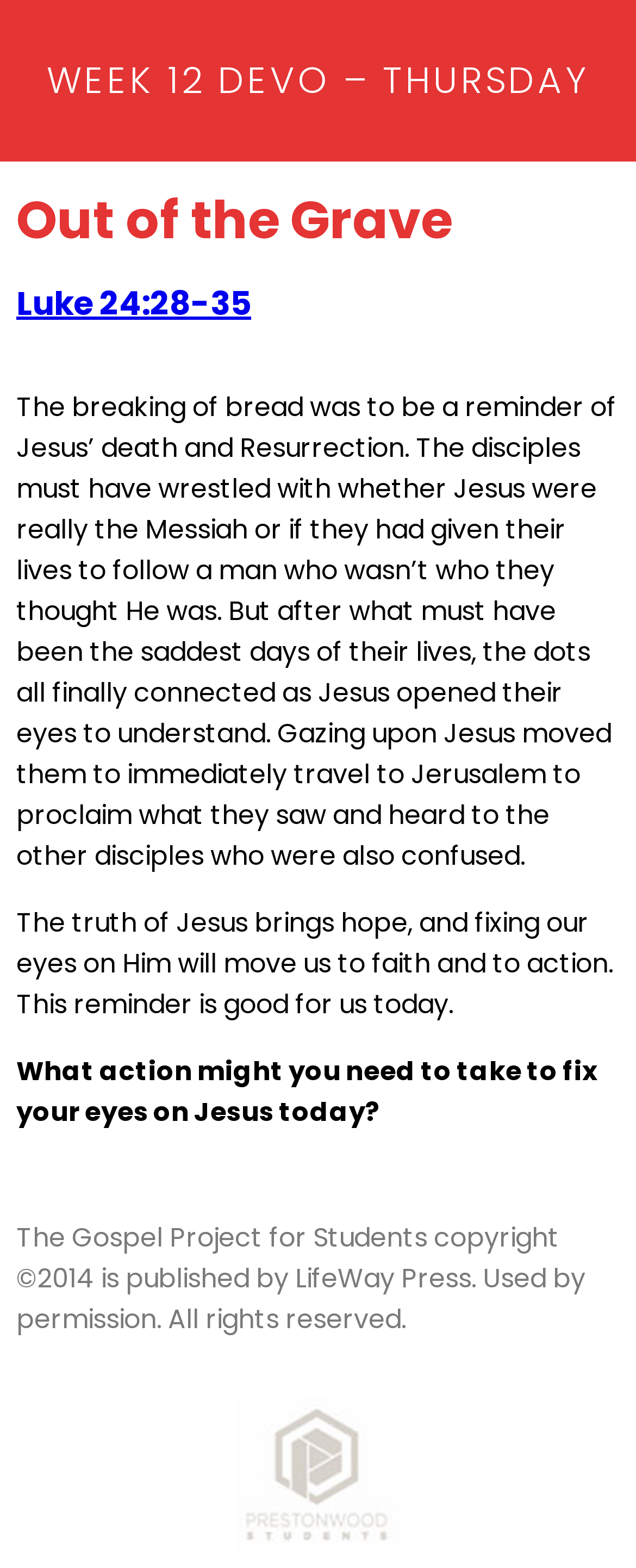What is the question asked at the end of the devotion?
Based on the image, answer the question with a single word or brief phrase.

What action might you need to take to fix your eyes on Jesus today?